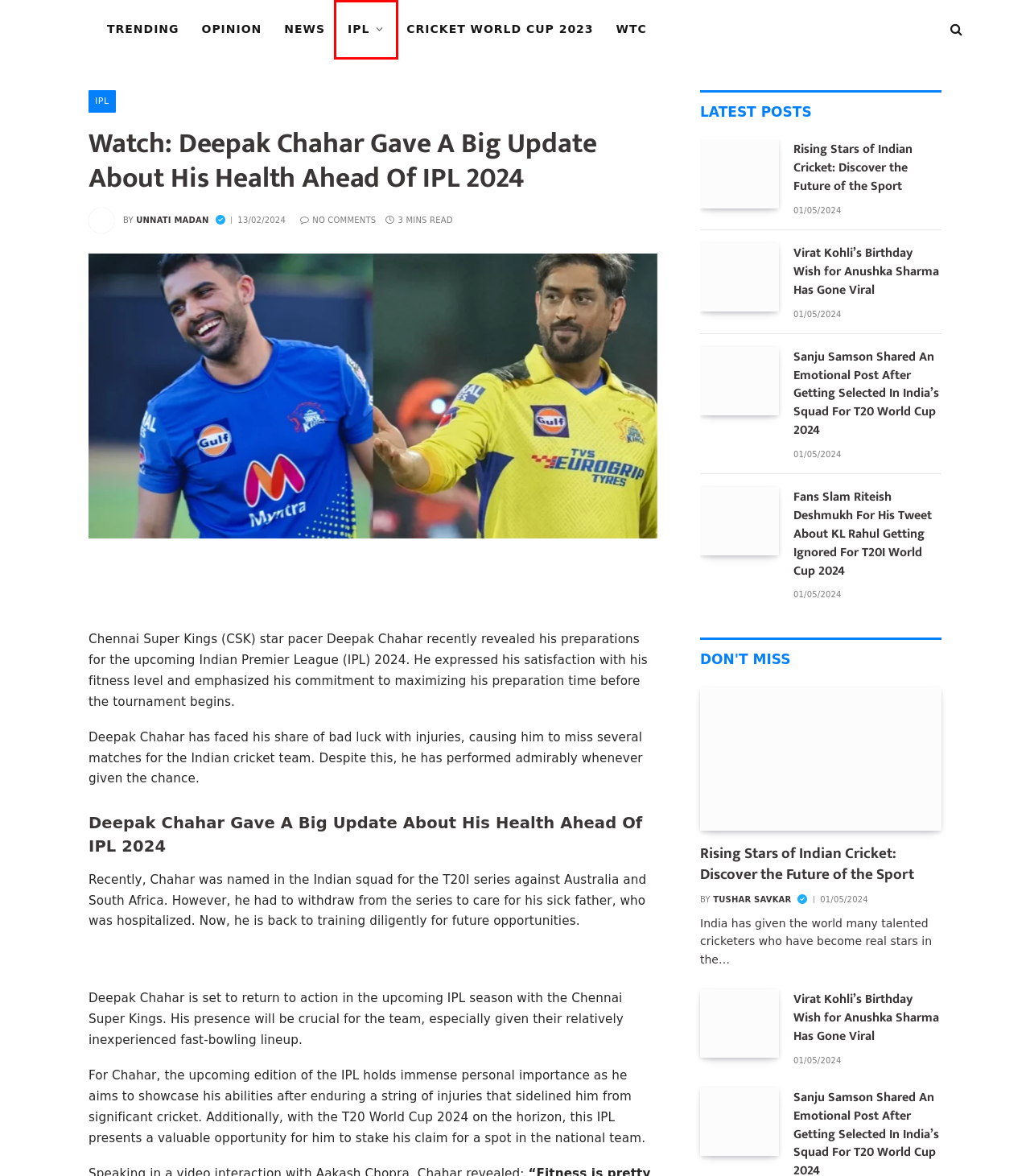You are given a webpage screenshot where a red bounding box highlights an element. Determine the most fitting webpage description for the new page that loads after clicking the element within the red bounding box. Here are the candidates:
A. Unnati Madan - The Cricket Lounge
B. News
C. IPL
D. Sanju Samson Shared An Emotional Post After Getting Selected In India's Squad For T20 World Cup 2024
E. WTC
F. Rising Stars of Indian Cricket: Discover the Future of the Sport
G. TRENDING
H. Tushar Savkar - The Cricket Lounge

C